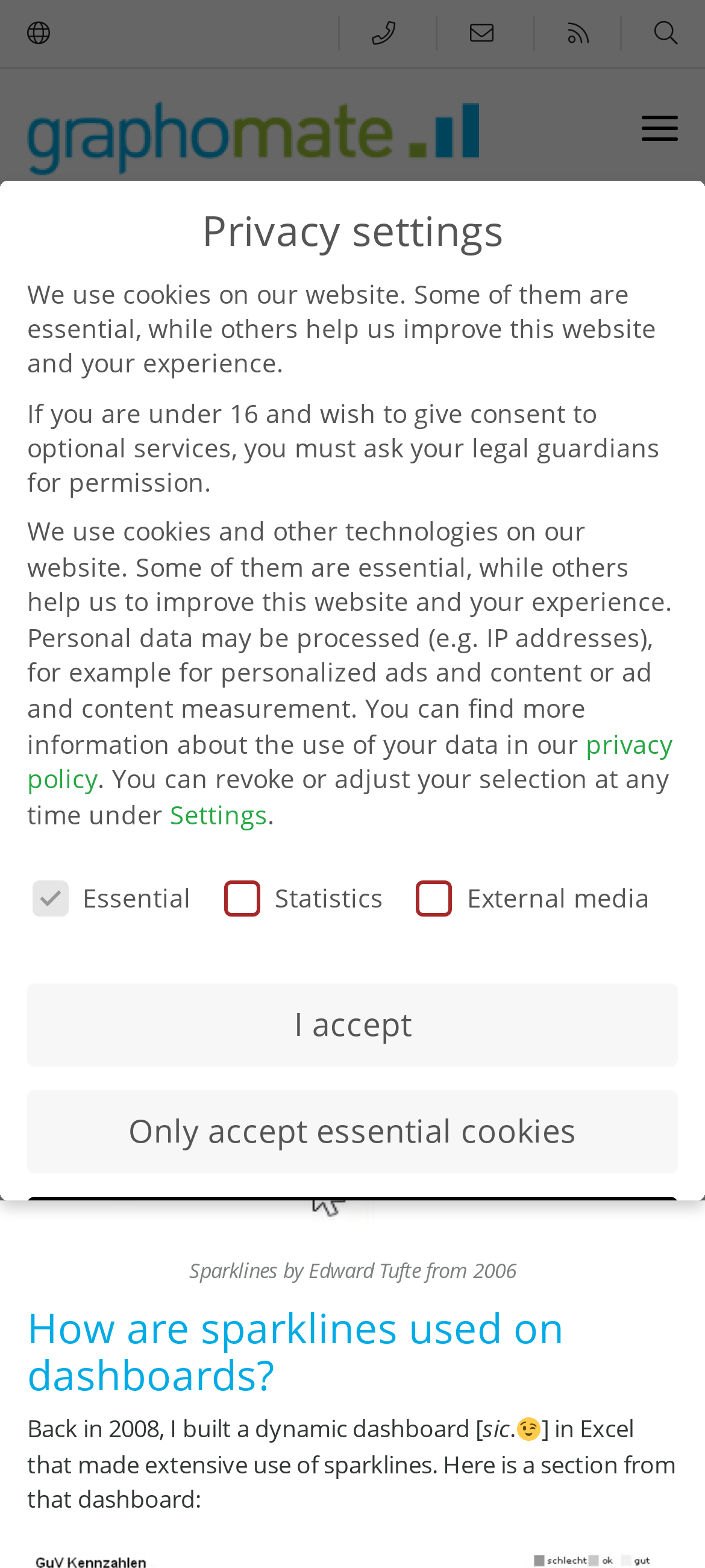Using the provided element description, identify the bounding box coordinates as (top-left x, top-left y, bottom-right x, bottom-right y). Ensure all values are between 0 and 1. Description: parent_node: External media name="cookieGroup[]" value="external-media"

[0.921, 0.561, 0.954, 0.576]